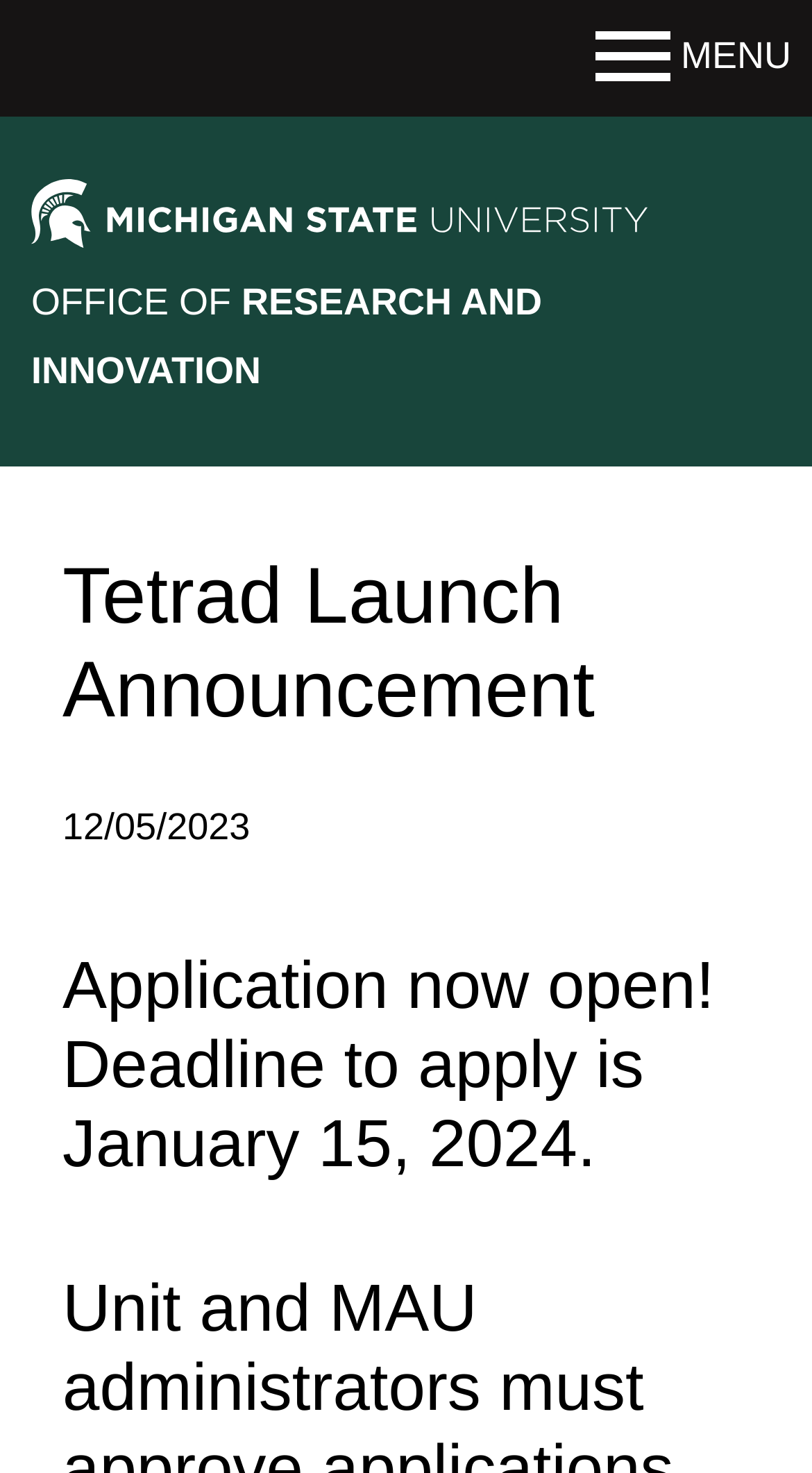Using the information in the image, give a detailed answer to the following question: What is the navigation menu button labeled?

I found the answer by looking at the button element with the text 'MENU' which is located in the banner section of the webpage.